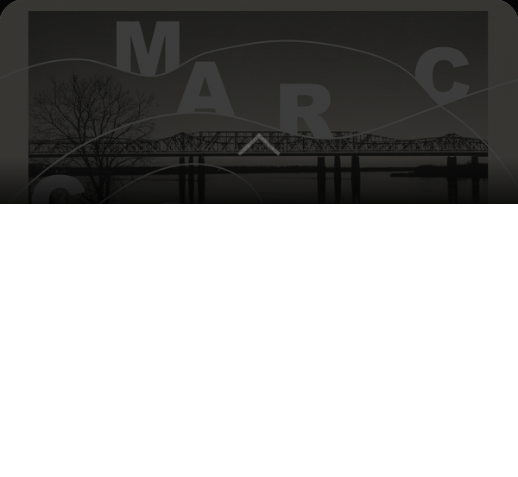Respond with a single word or phrase to the following question: What is the subject of the serene landscape below the text?

A bridge crossing over water